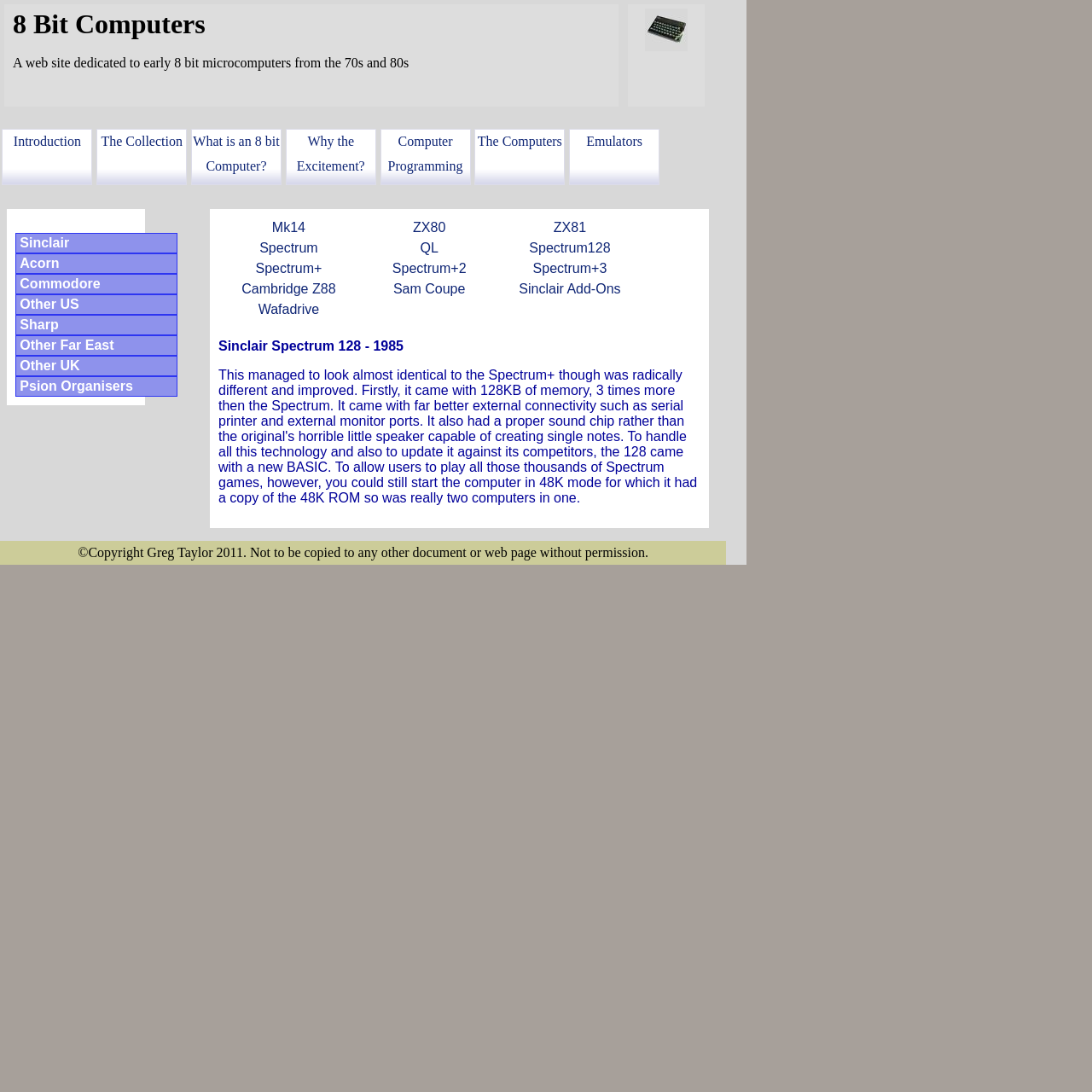Answer the following inquiry with a single word or phrase:
What is the purpose of this website?

Dedicated to early 8 bit microcomputers